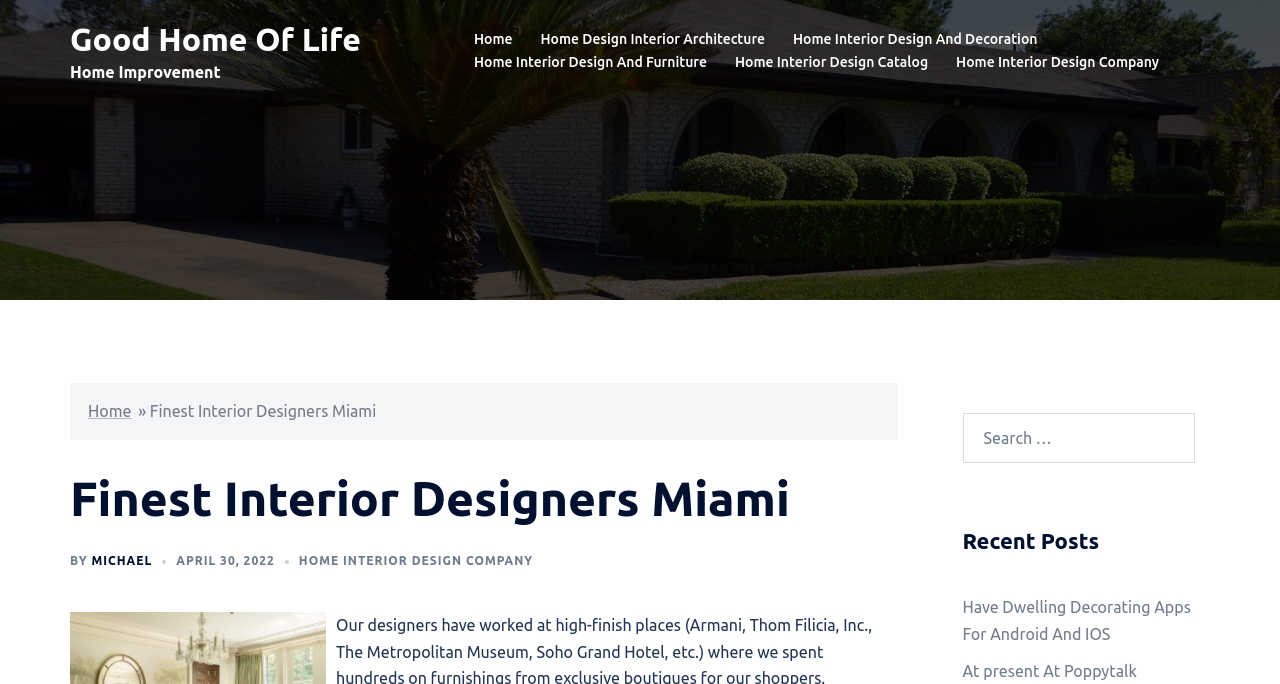What is the topic of the recent post mentioned on the webpage?
Refer to the image and give a detailed response to the question.

I found the answer by looking at the link element with the text 'Have Dwelling Decorating Apps For Android And IOS'. This link is likely a recent post on the webpage, and its text suggests that the topic is about dwelling decorating apps.